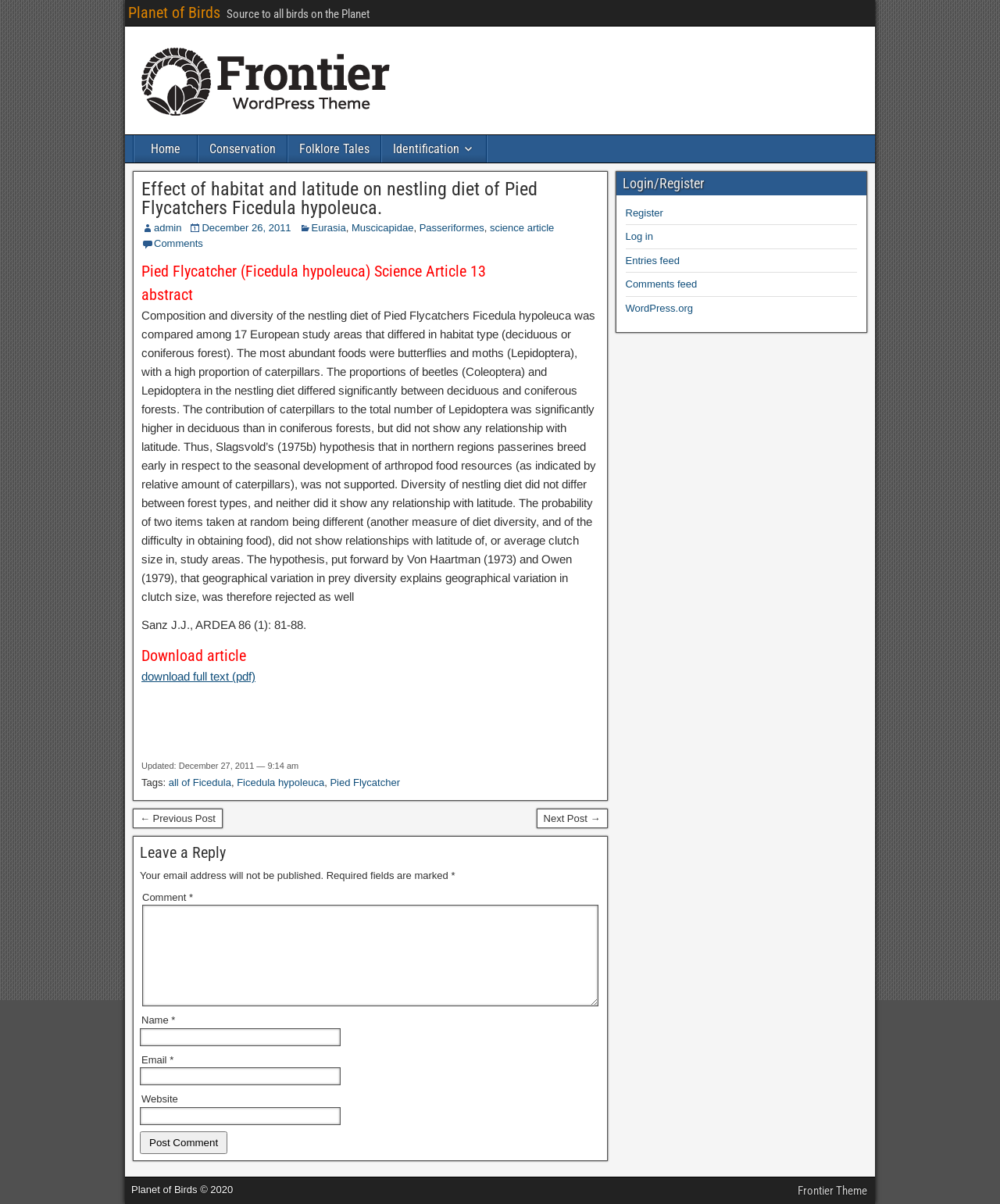Give a one-word or phrase response to the following question: What is the purpose of the 'Download article' section?

To download the full text in PDF